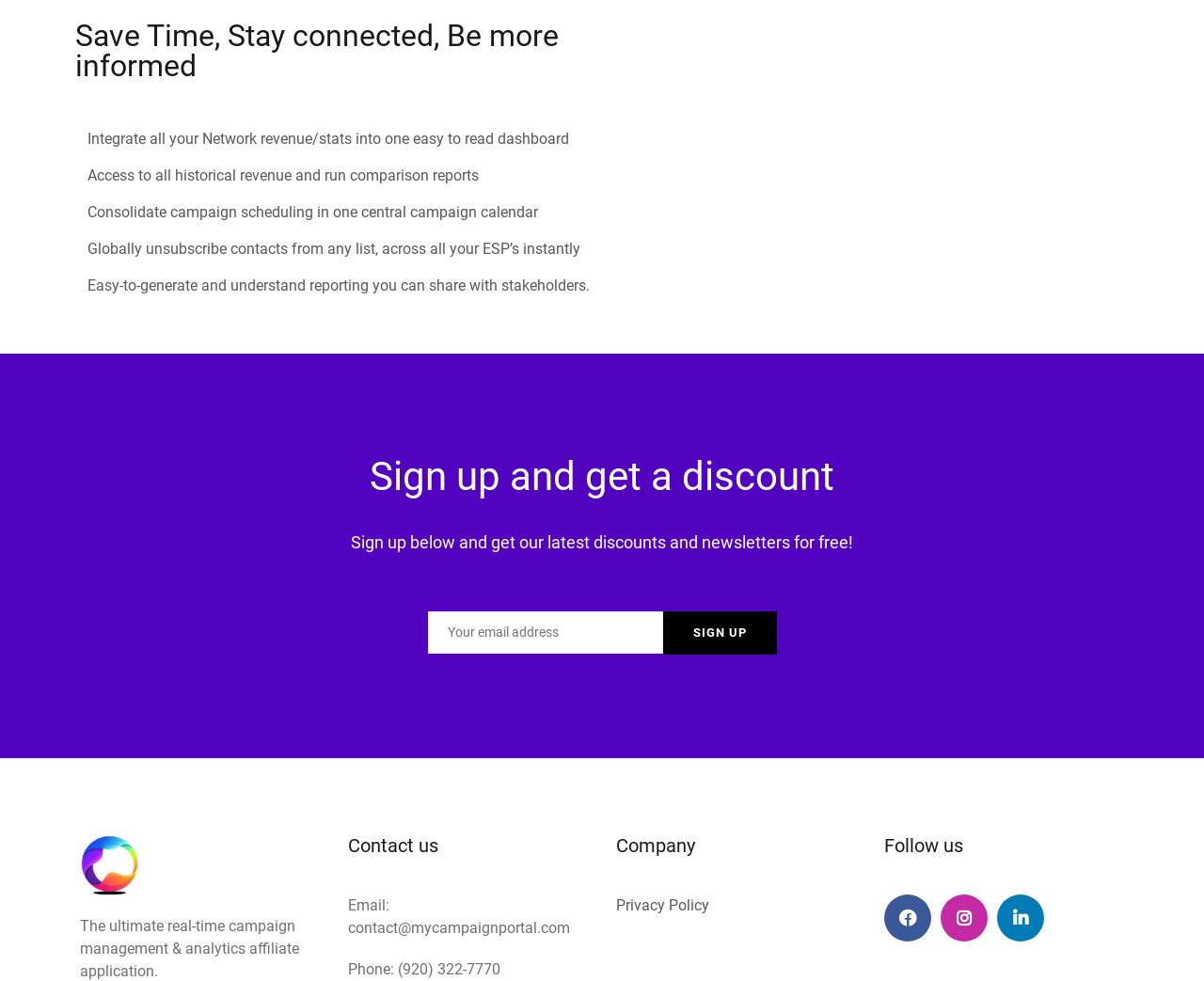Give a short answer to this question using one word or a phrase:
What is the benefit of signing up?

Get latest discounts and newsletters